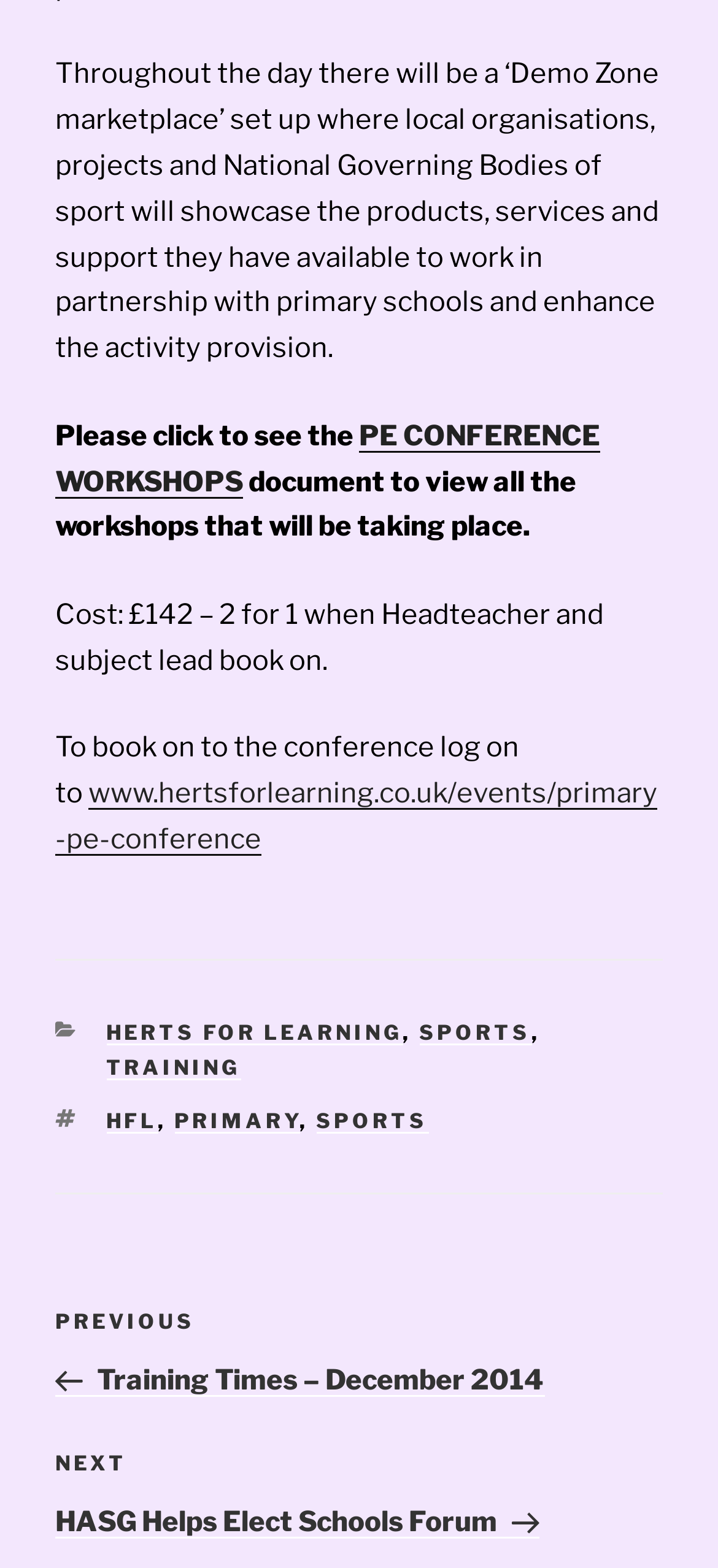Can you specify the bounding box coordinates for the region that should be clicked to fulfill this instruction: "go to previous post Training Times – December 2014".

[0.077, 0.832, 0.923, 0.891]